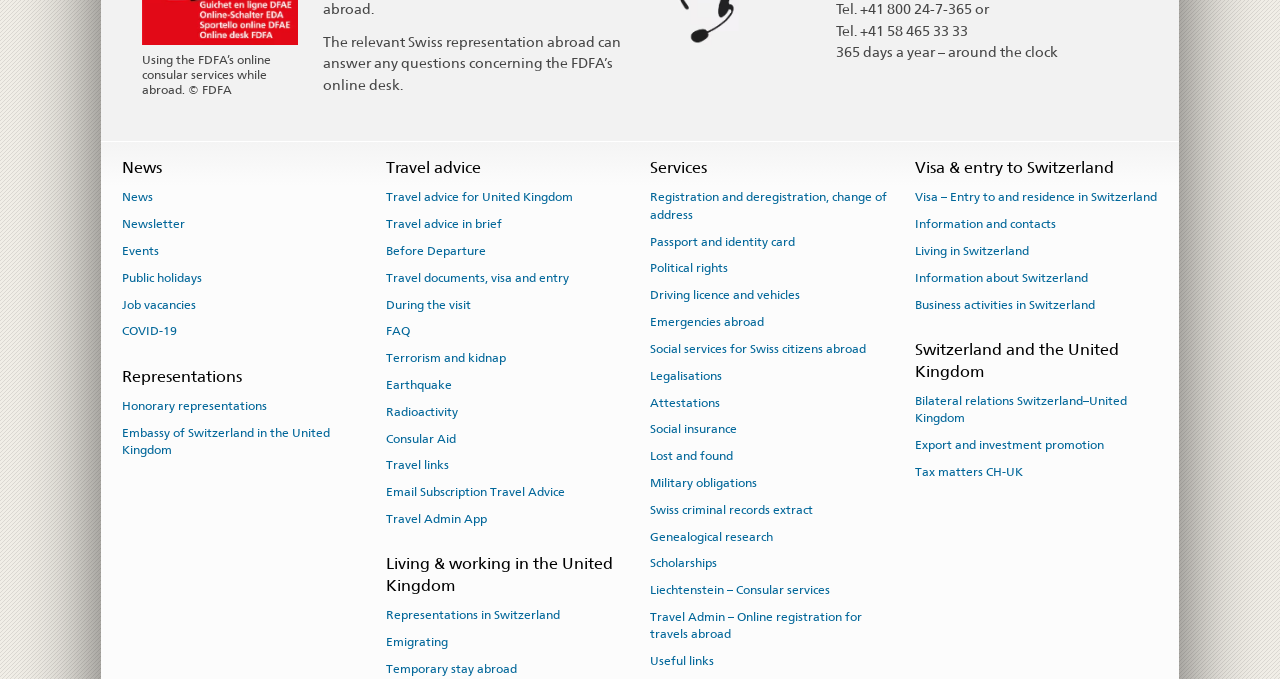Identify the bounding box for the given UI element using the description provided. Coordinates should be in the format (top-left x, top-left y, bottom-right x, bottom-right y) and must be between 0 and 1. Here is the description: Swiss criminal records extract

[0.508, 0.732, 0.635, 0.769]